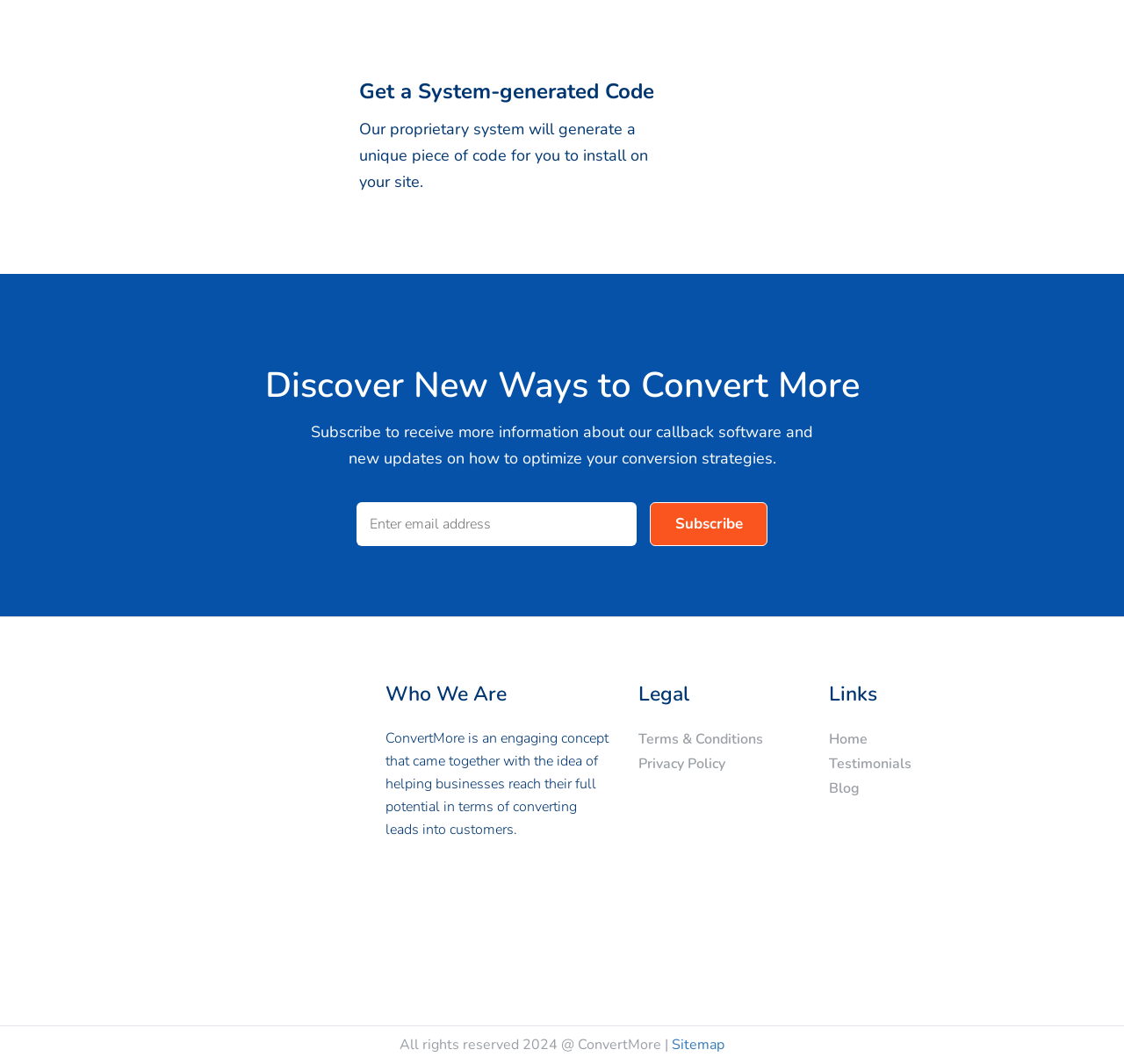Kindly provide the bounding box coordinates of the section you need to click on to fulfill the given instruction: "Enter email address".

[0.317, 0.472, 0.567, 0.514]